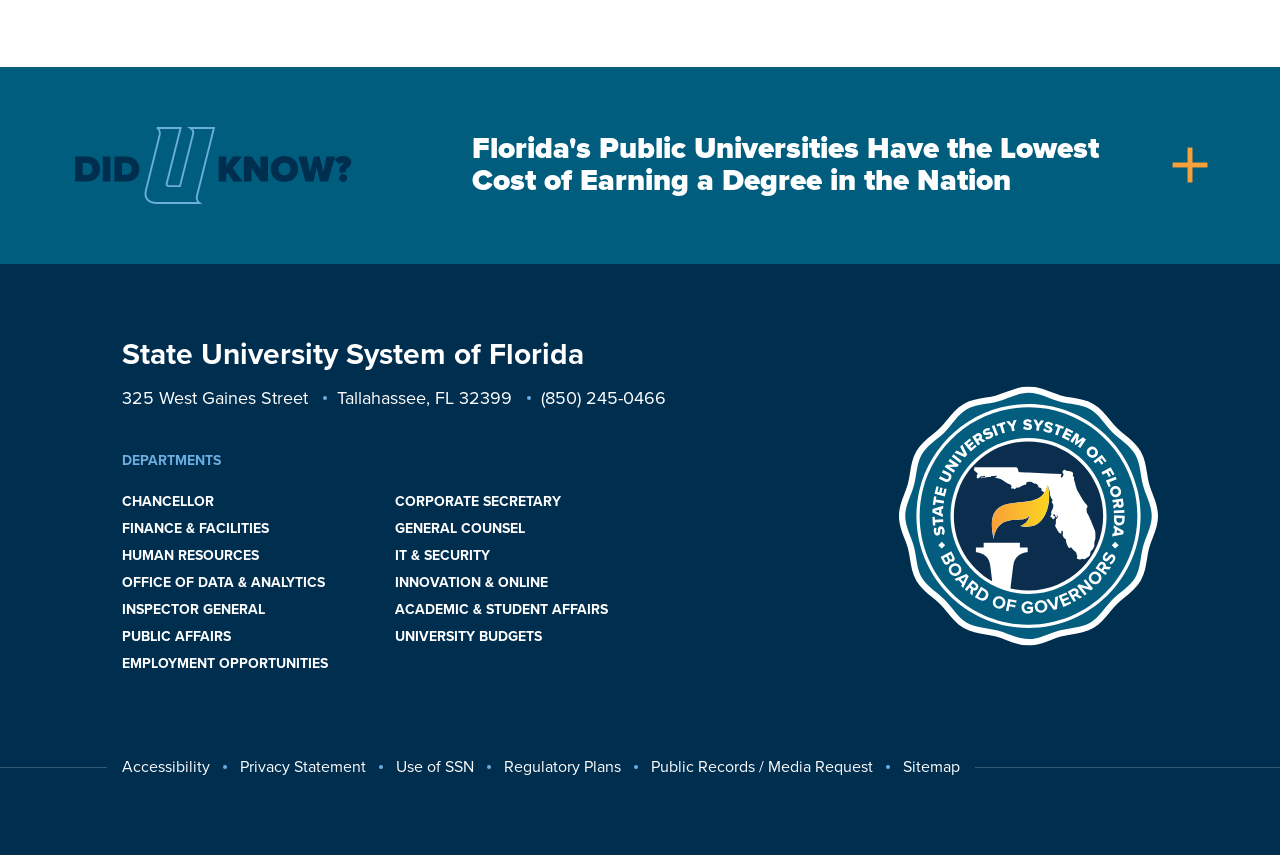Specify the bounding box coordinates of the area to click in order to follow the given instruction: "Check the Accessibility page."

[0.095, 0.886, 0.164, 0.909]